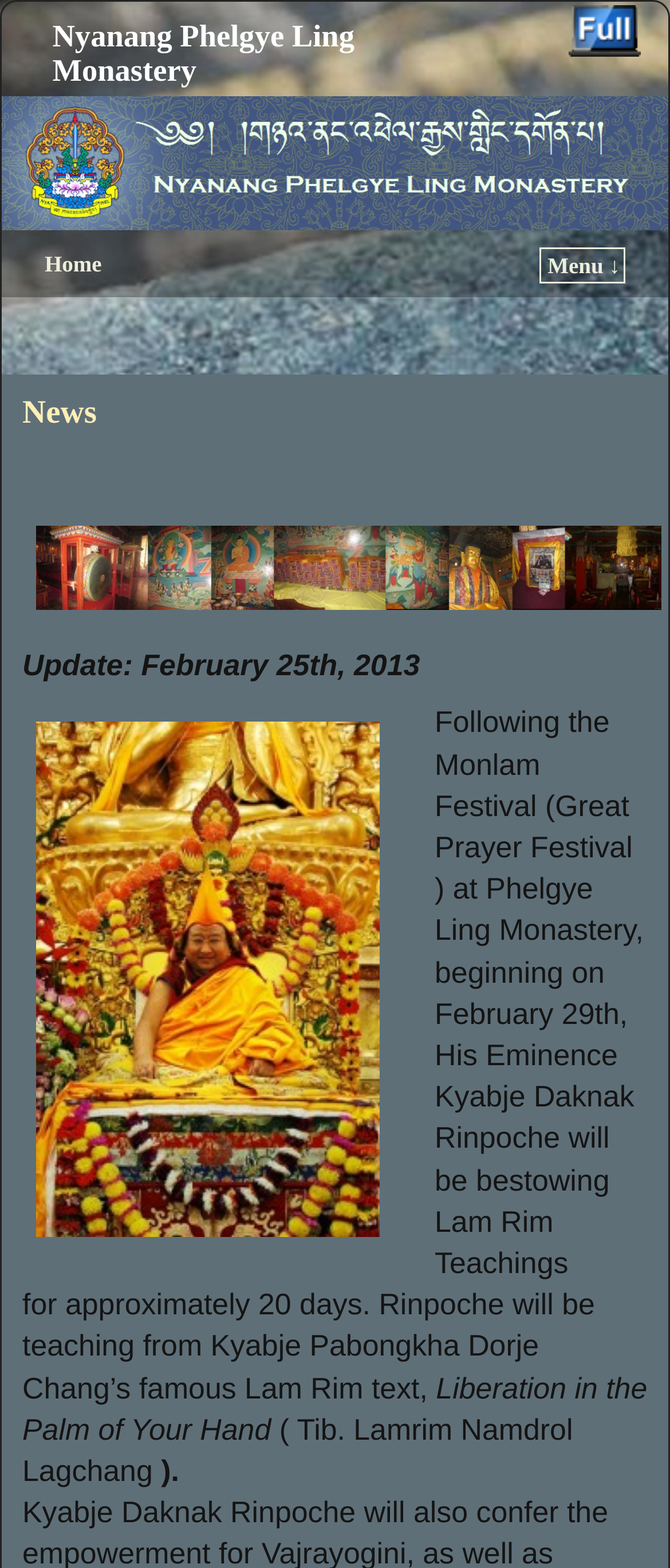Reply to the question with a single word or phrase:
What is the title of the Lam Rim text?

Liberation in the Palm of Your Hand